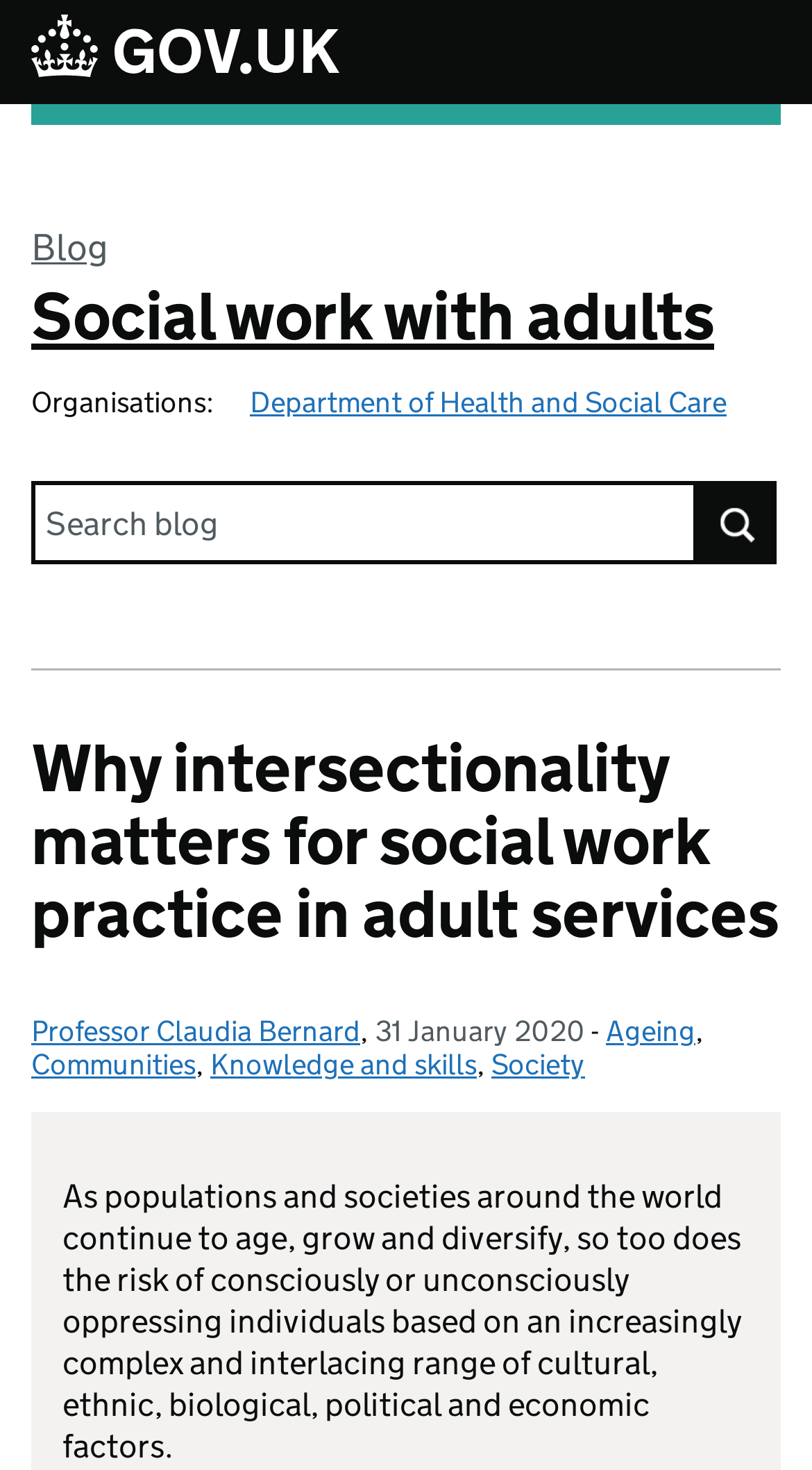Please pinpoint the bounding box coordinates for the region I should click to adhere to this instruction: "Read the blog post by Professor Claudia Bernard".

[0.038, 0.688, 0.444, 0.714]